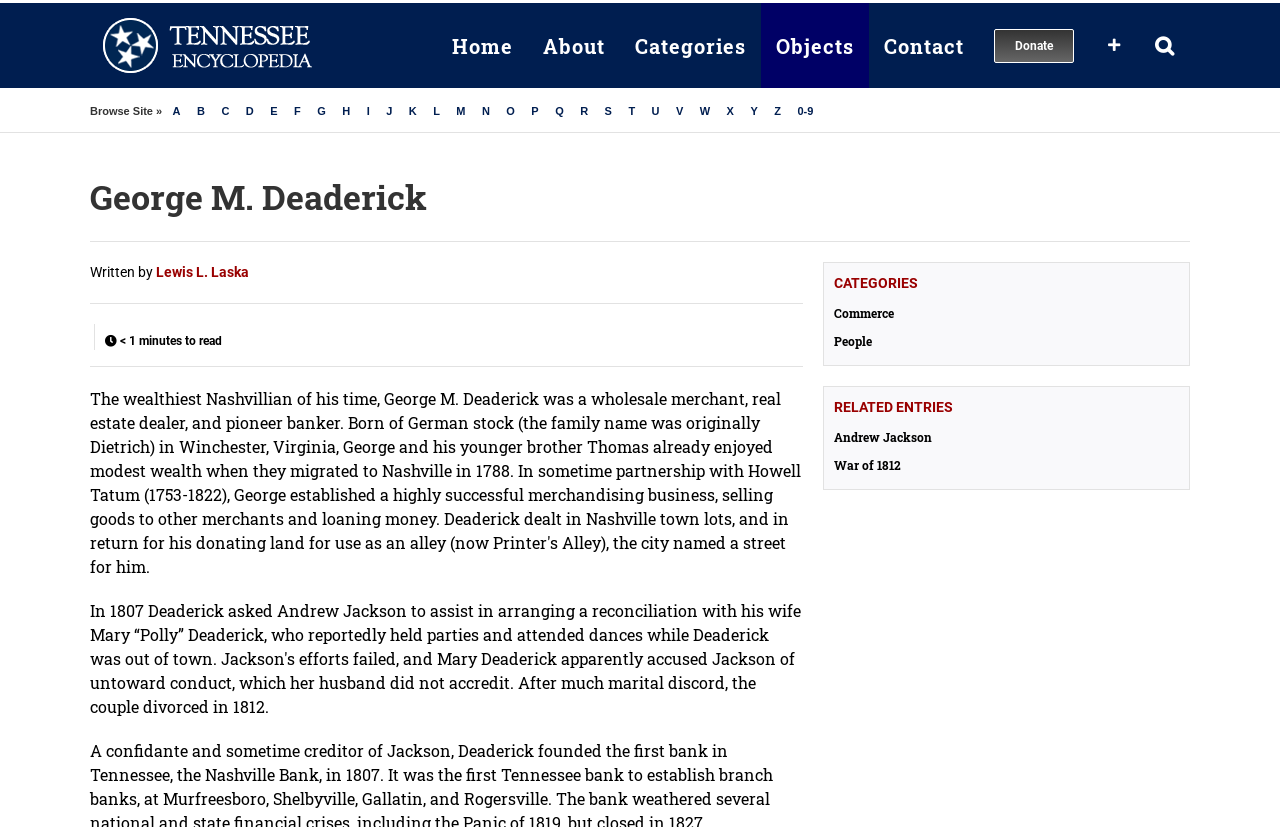Please identify the bounding box coordinates of where to click in order to follow the instruction: "Go to Home page".

[0.341, 0.004, 0.412, 0.106]